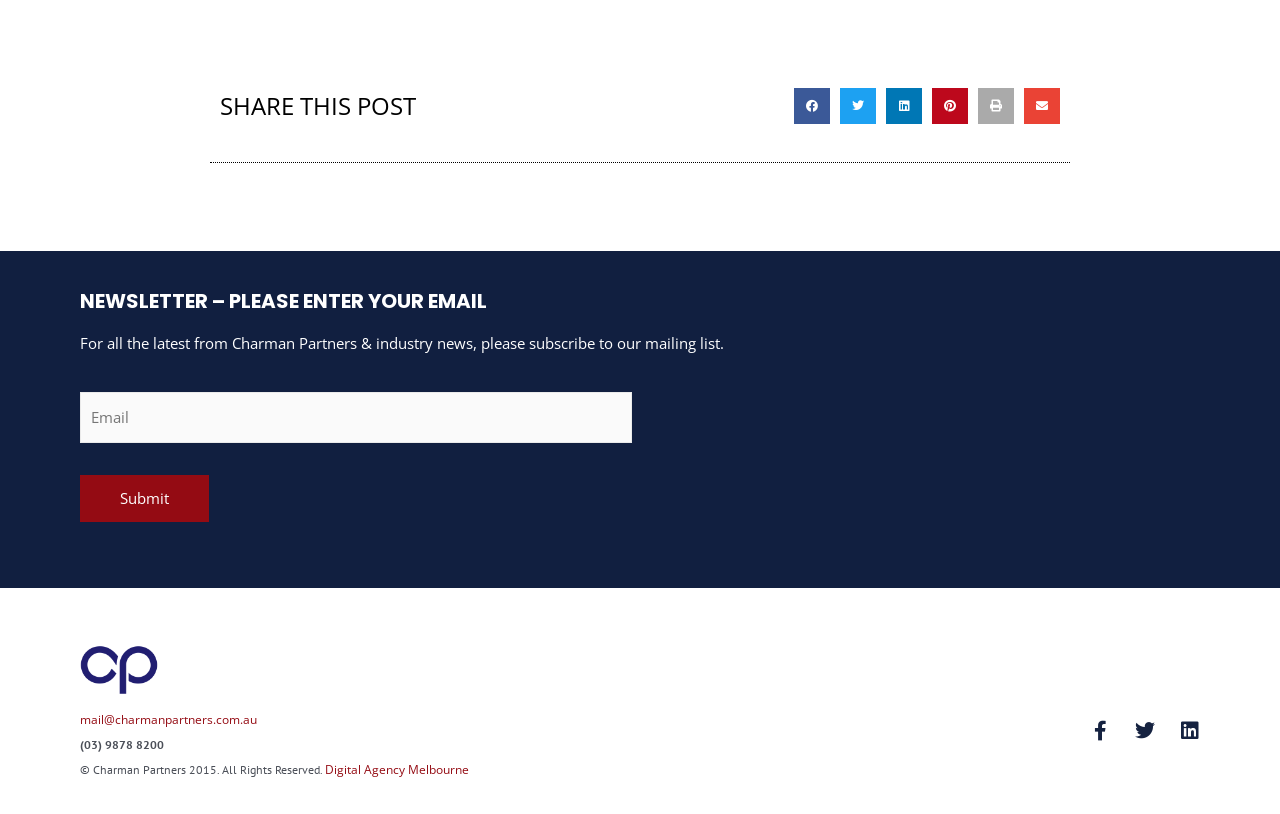Provide a one-word or one-phrase answer to the question:
How can you contact Charman Partners?

Email or phone